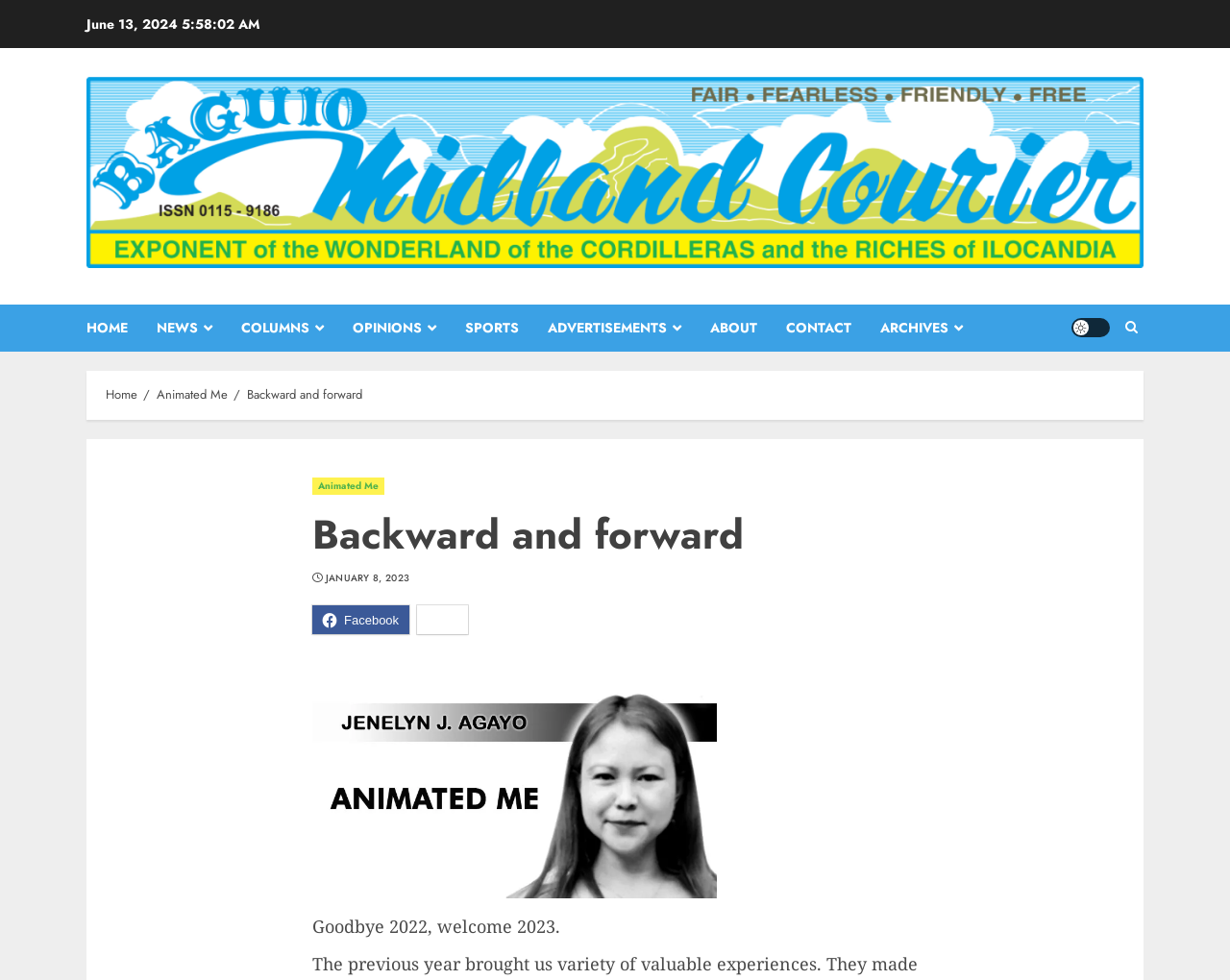Locate the headline of the webpage and generate its content.

Backward and forward